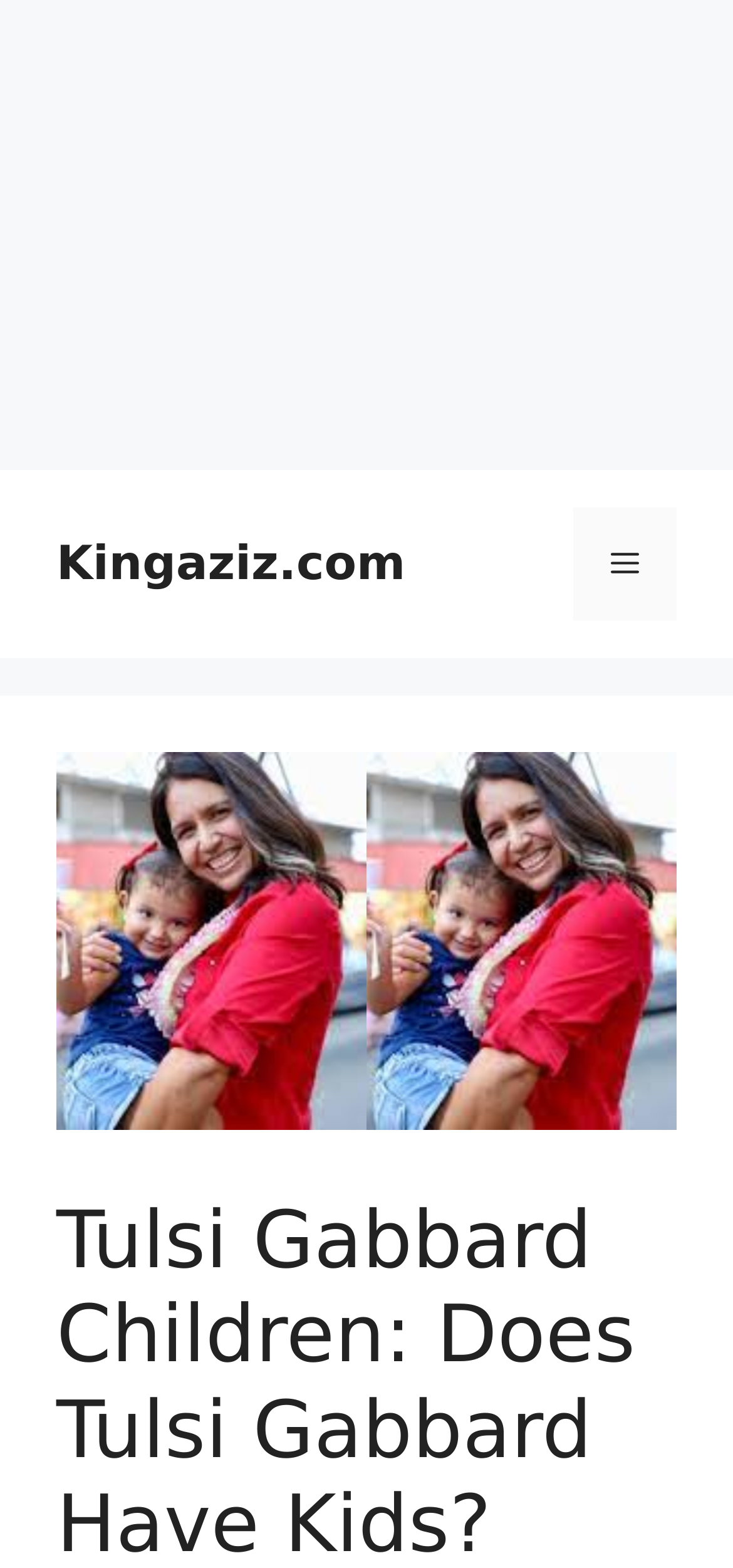Using the provided description Gift Certificates, find the bounding box coordinates for the UI element. Provide the coordinates in (top-left x, top-left y, bottom-right x, bottom-right y) format, ensuring all values are between 0 and 1.

None